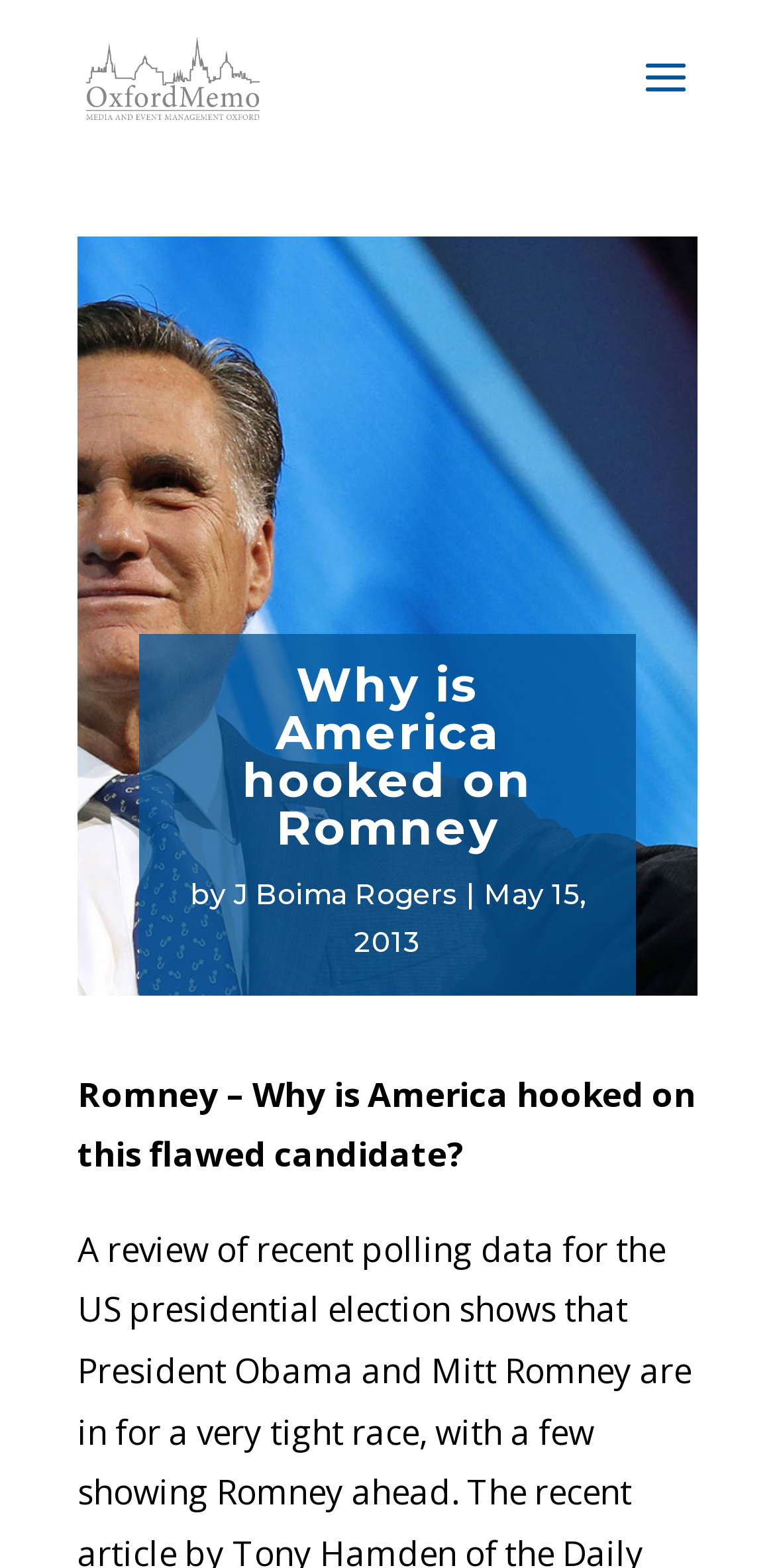Using the webpage screenshot and the element description J Boima Rogers, determine the bounding box coordinates. Specify the coordinates in the format (top-left x, top-left y, bottom-right x, bottom-right y) with values ranging from 0 to 1.

[0.301, 0.559, 0.591, 0.582]